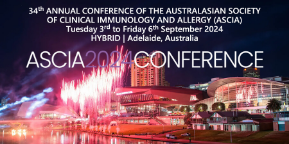Where is the conference scheduled to take place?
Please respond to the question with a detailed and thorough explanation.

The conference is set to be held in a hybrid format in Adelaide, Australia, which means it will be accessible to attendees both in-person and online.